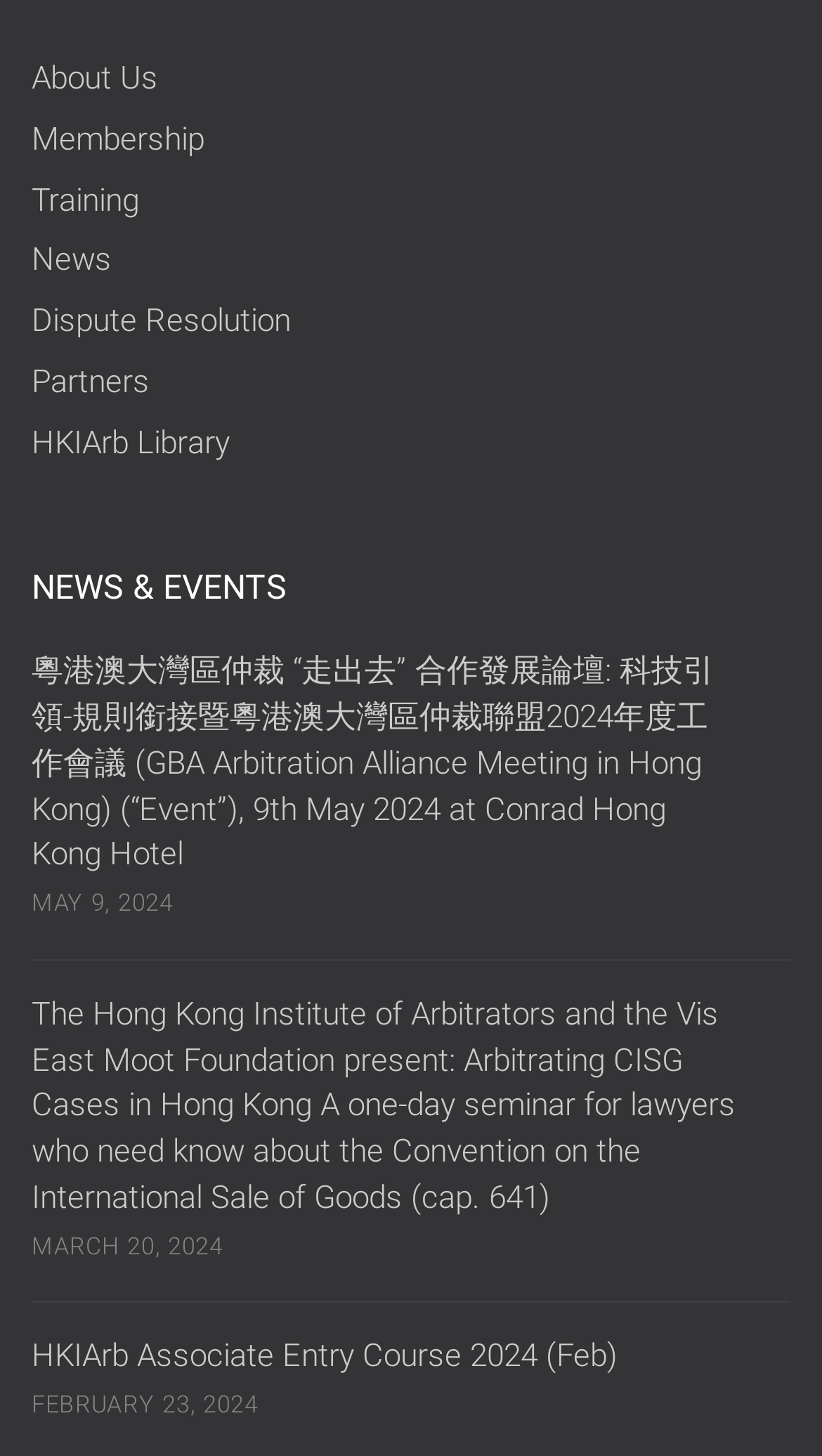Can you show the bounding box coordinates of the region to click on to complete the task described in the instruction: "register for GBA Arbitration Alliance Meeting in Hong Kong"?

[0.038, 0.448, 0.869, 0.6]